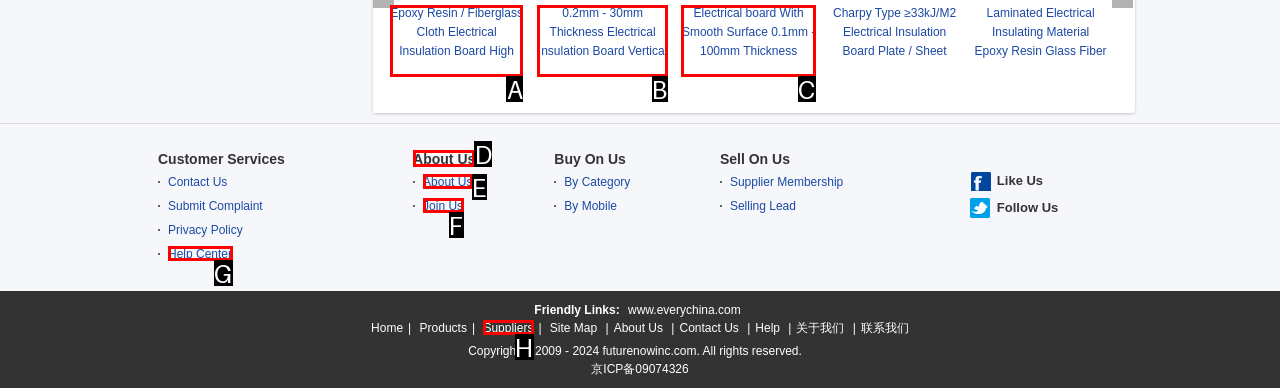Choose the letter of the element that should be clicked to complete the task: View About Us
Answer with the letter from the possible choices.

D